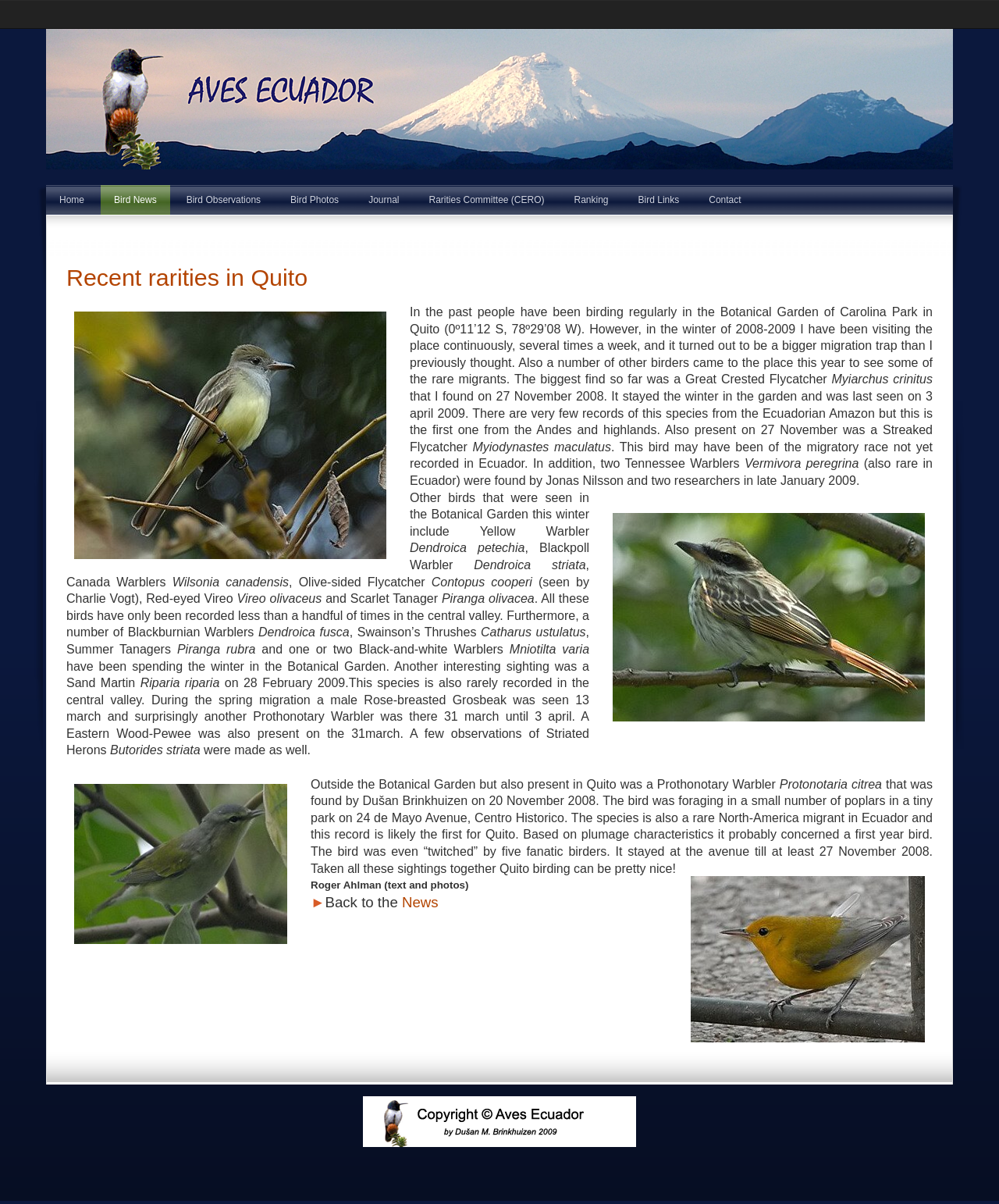Please identify the bounding box coordinates of the element that needs to be clicked to perform the following instruction: "Click on Home".

[0.046, 0.154, 0.098, 0.178]